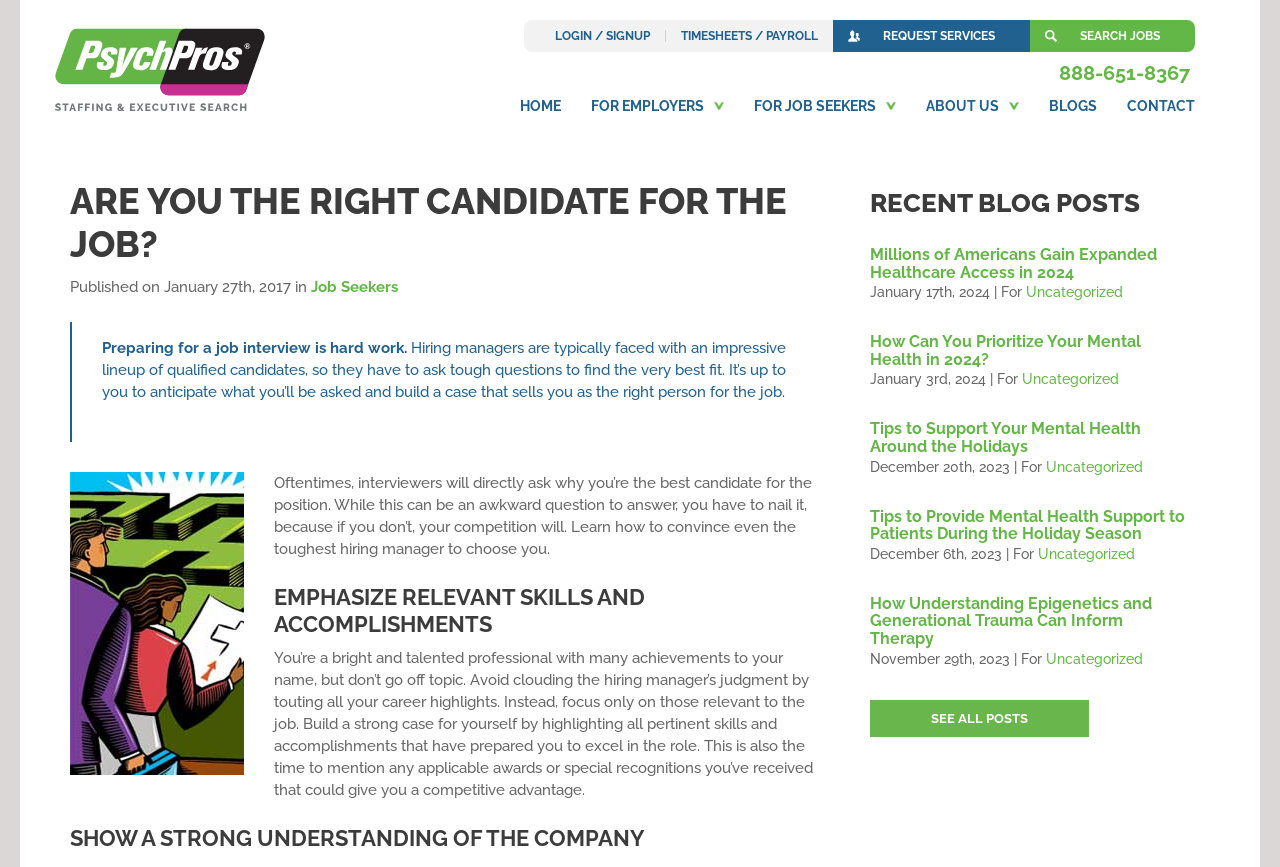Provide the bounding box coordinates for the UI element described in this sentence: "Contact". The coordinates should be four float values between 0 and 1, i.e., [left, top, right, bottom].

[0.869, 0.098, 0.945, 0.144]